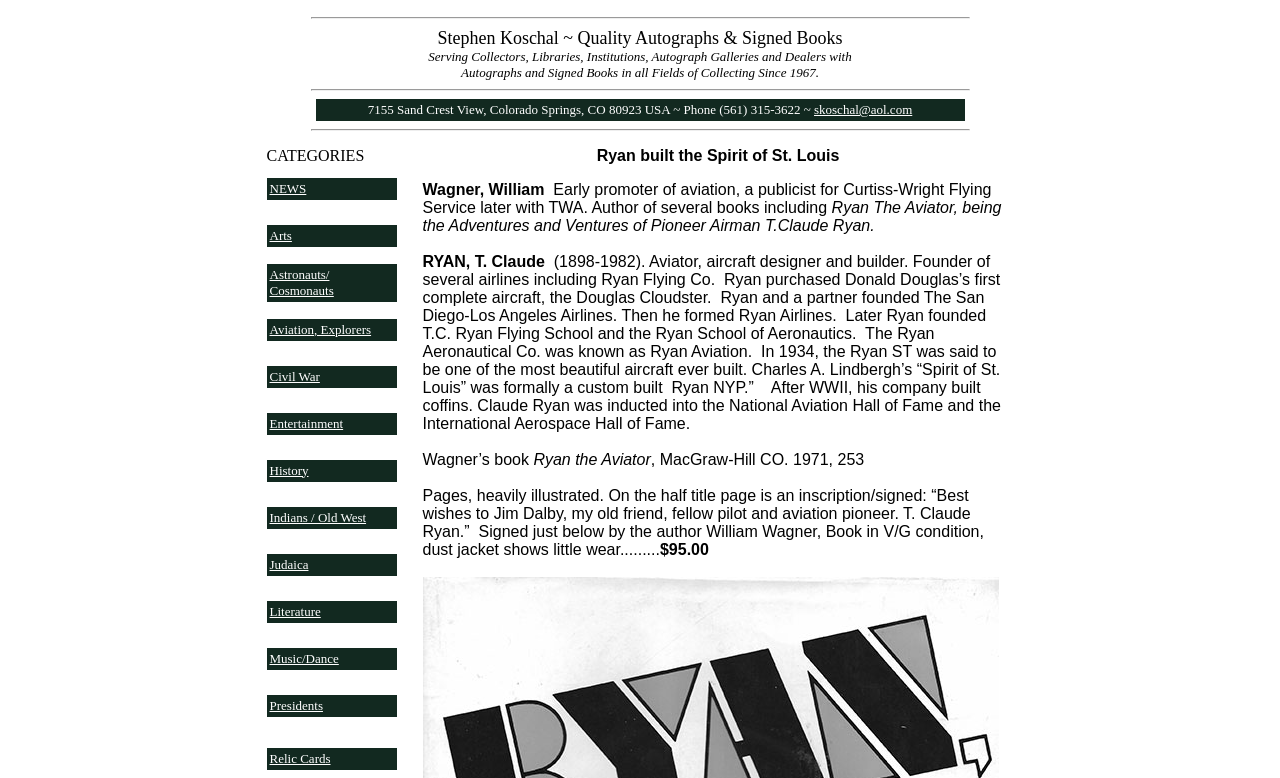Can you find the bounding box coordinates for the UI element given this description: "Astronauts/ Cosmonauts"? Provide the coordinates as four float numbers between 0 and 1: [left, top, right, bottom].

[0.211, 0.343, 0.261, 0.382]